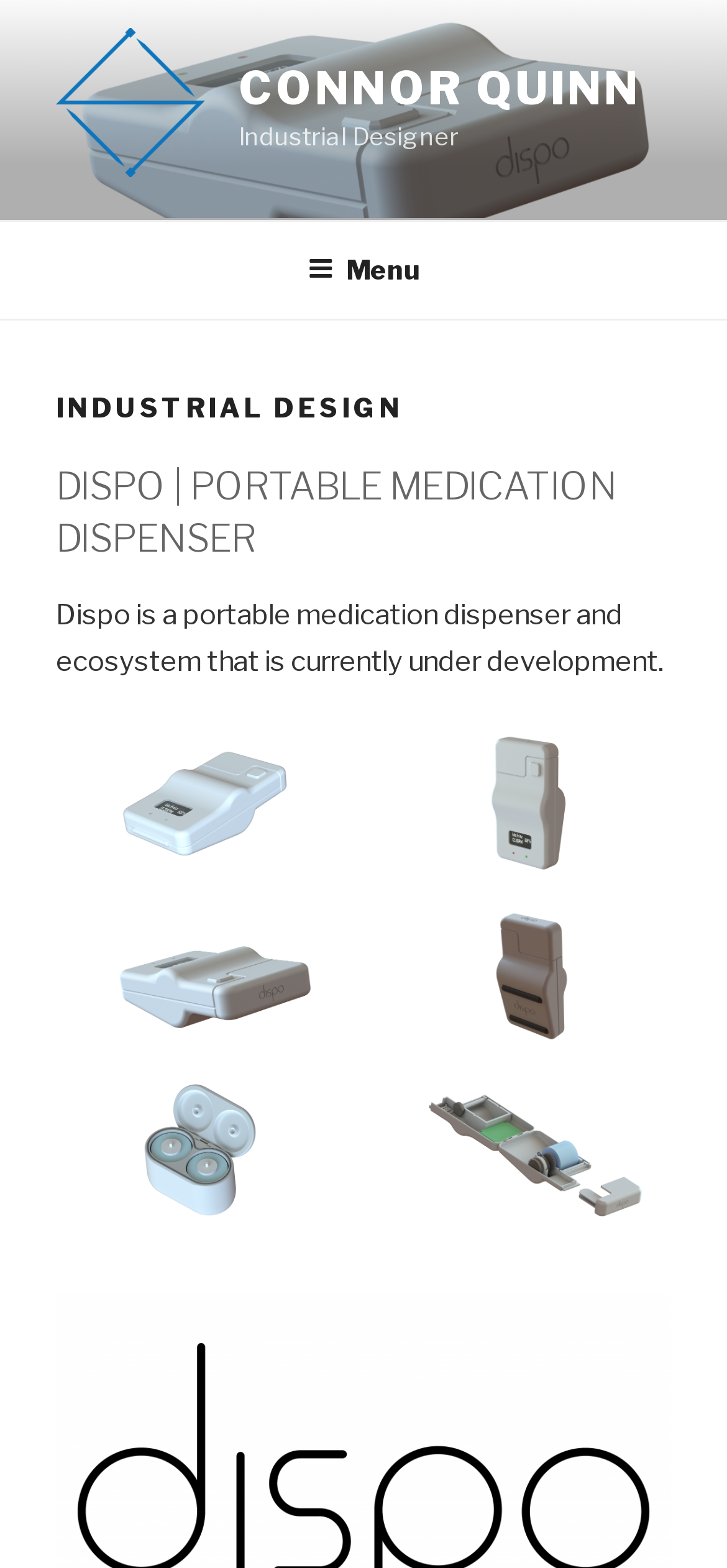How many images are there on the webpage? From the image, respond with a single word or brief phrase.

7